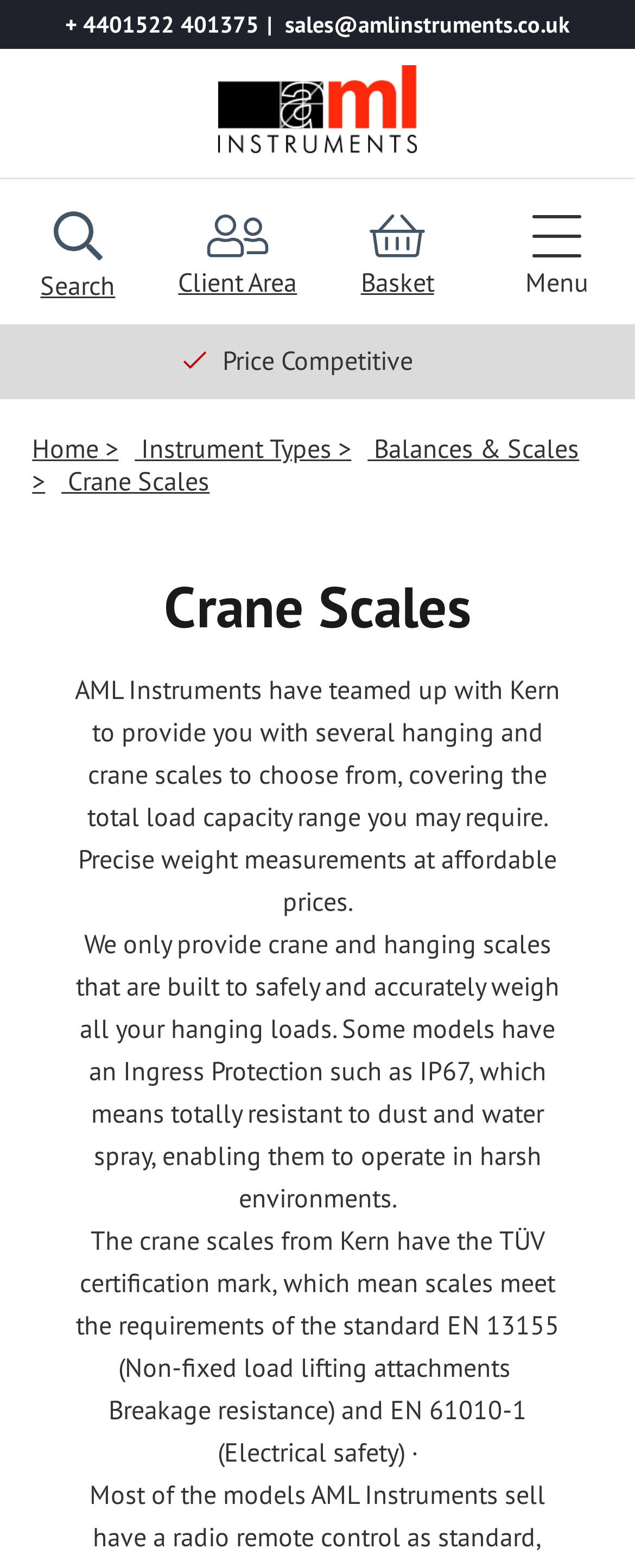Please identify the bounding box coordinates of the region to click in order to complete the given instruction: "Search for products". The coordinates should be four float numbers between 0 and 1, i.e., [left, top, right, bottom].

[0.084, 0.134, 0.161, 0.166]